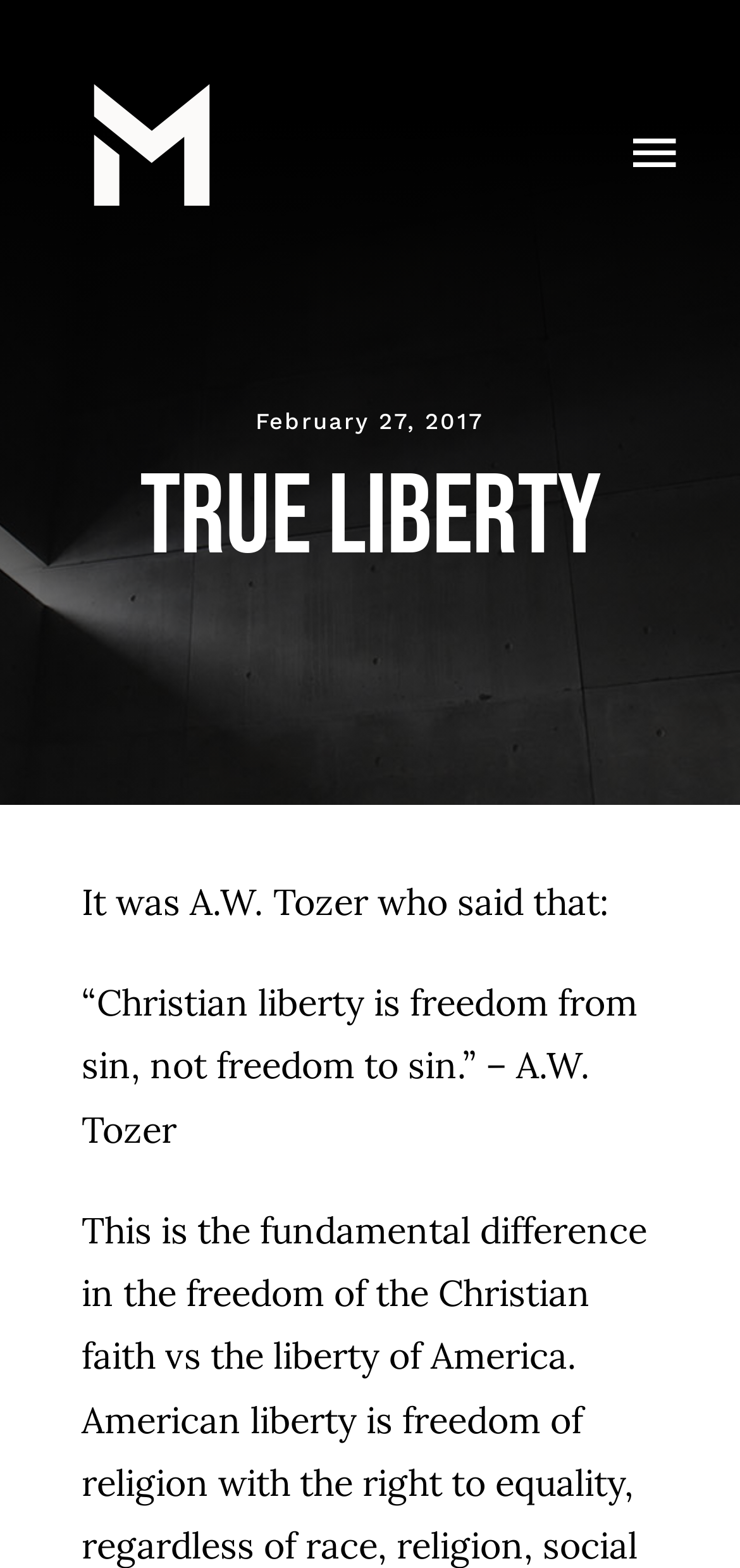Using the image as a reference, answer the following question in as much detail as possible:
Who is the author of the website?

The author of the website can be determined by looking at the link 'Matt Cote – Author – Matt Cote Ministries' which is located at the top of the webpage, indicating that Matt Cote is the author of the website.